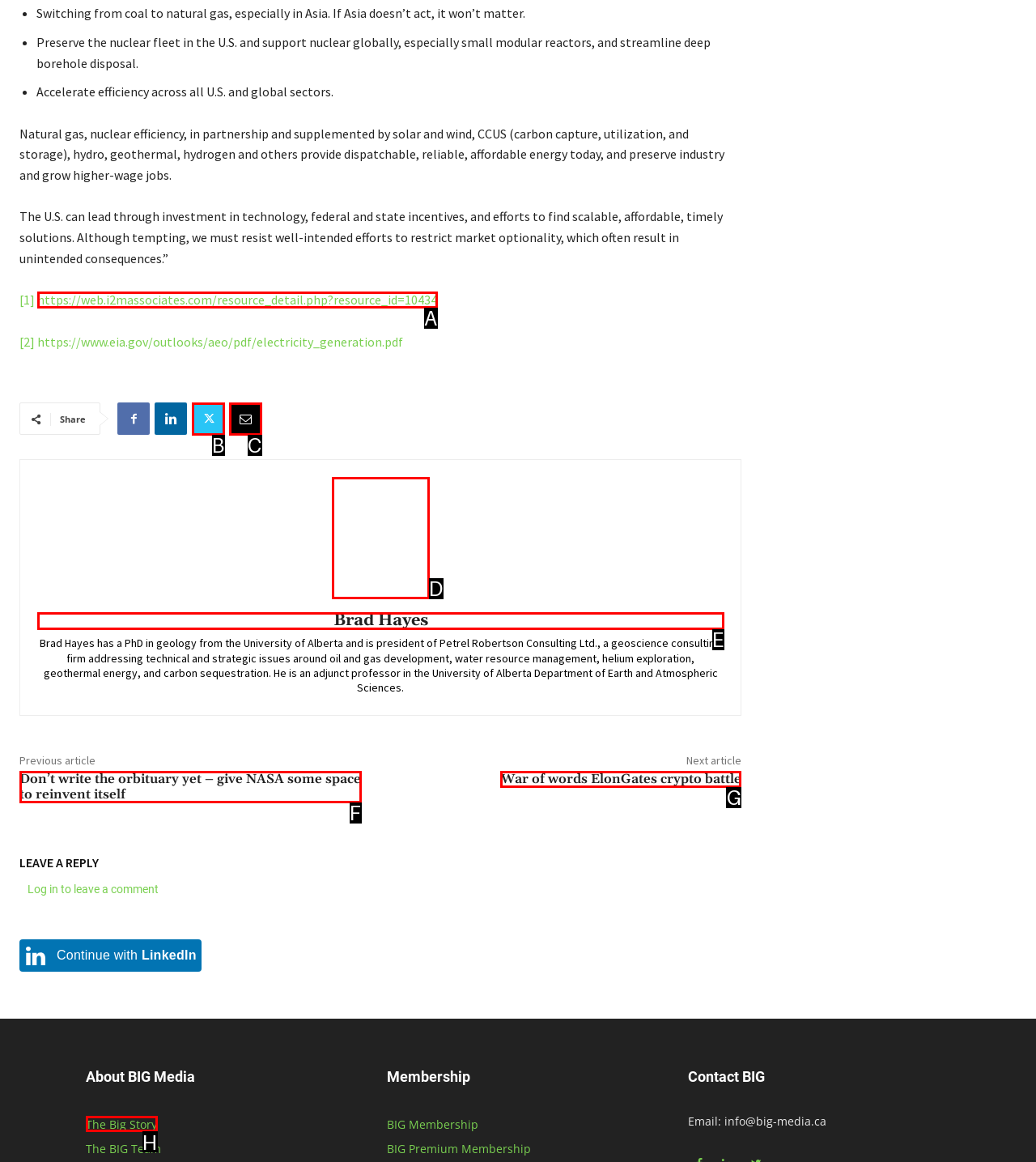Based on the given description: parent_node: Brad Hayes title="Brad Hayes", identify the correct option and provide the corresponding letter from the given choices directly.

D